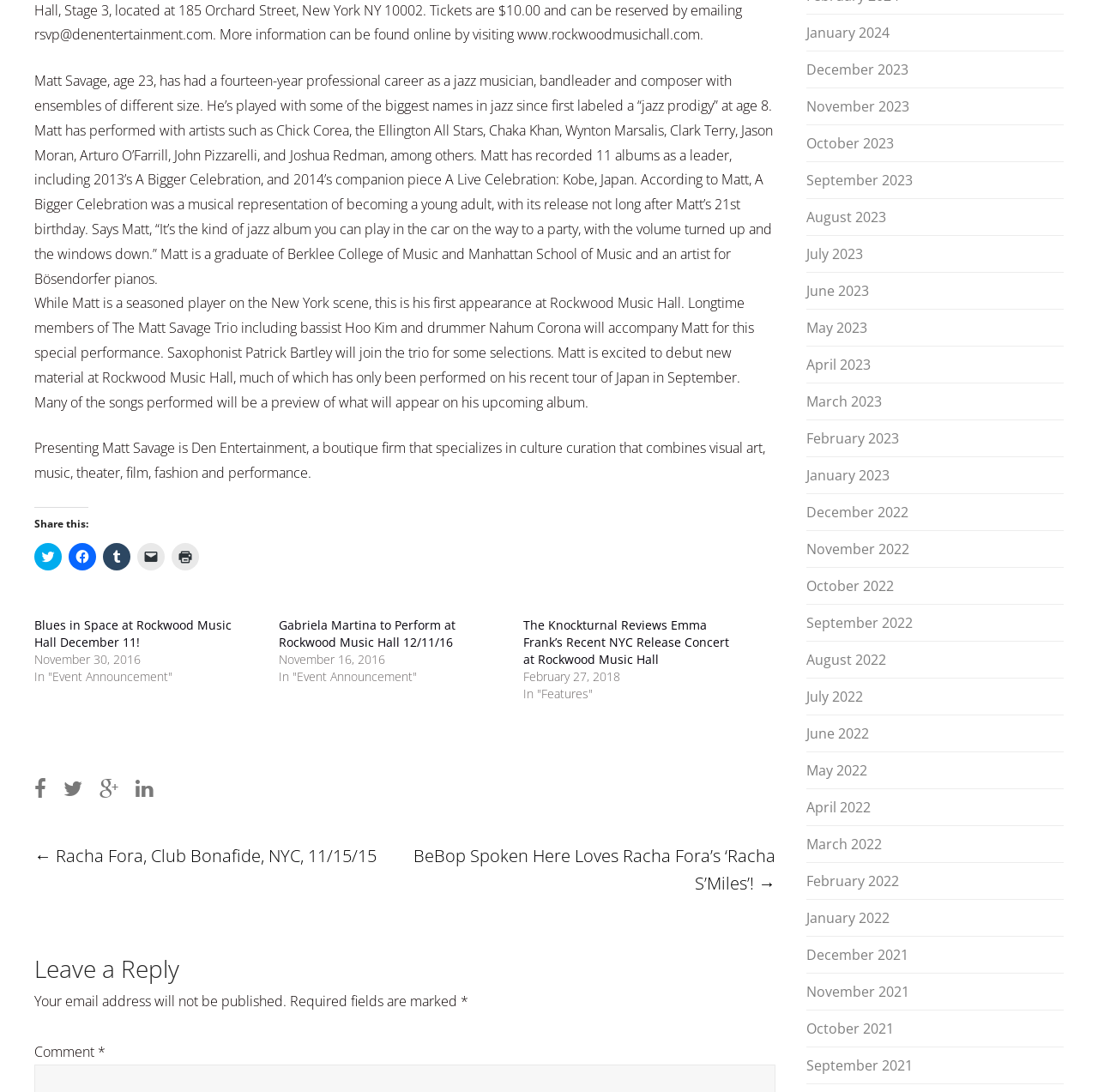Who is the jazz musician mentioned in the article?
From the details in the image, answer the question comprehensively.

The article mentions Matt Savage, a 23-year-old jazz musician, bandleader, and composer, who has had a 14-year professional career and has played with many big names in jazz.